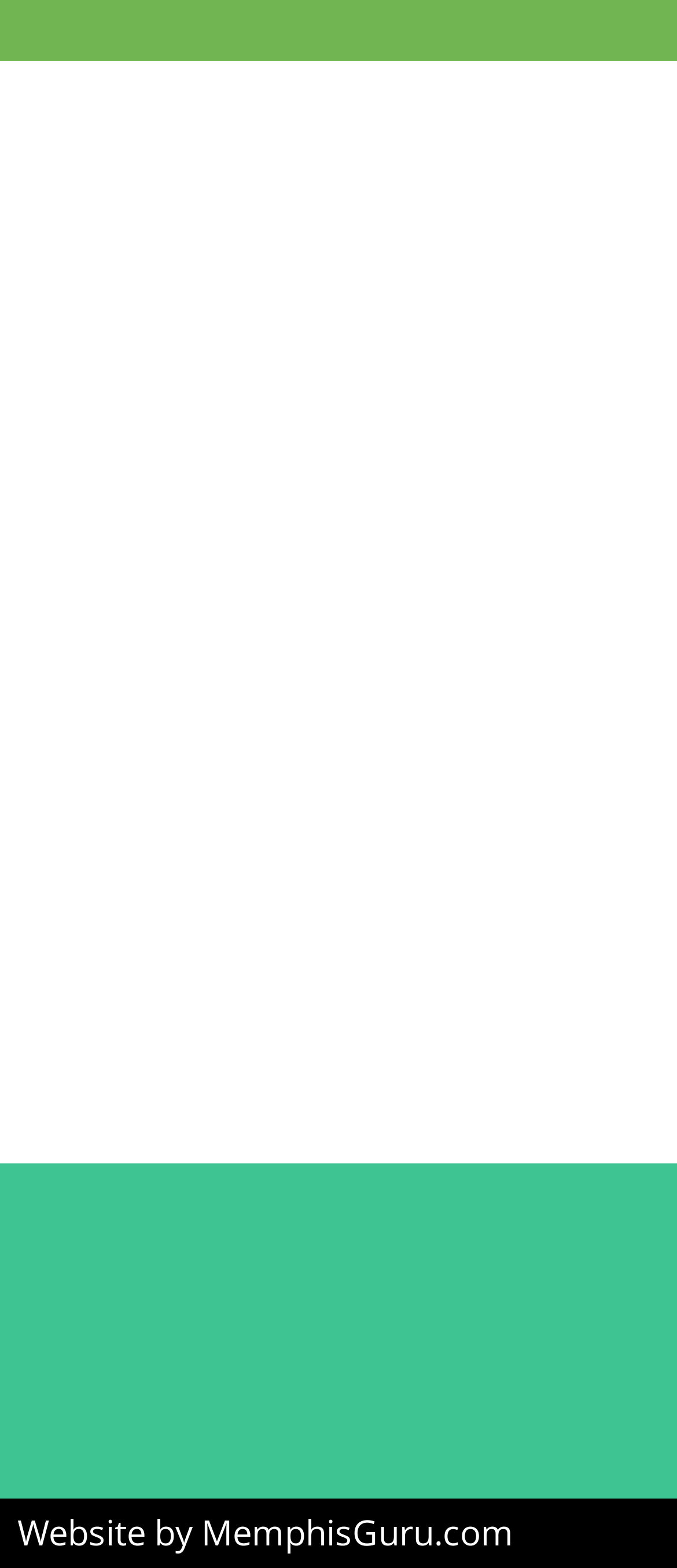Identify the coordinates of the bounding box for the element that must be clicked to accomplish the instruction: "Click the email link".

[0.274, 0.417, 0.726, 0.472]